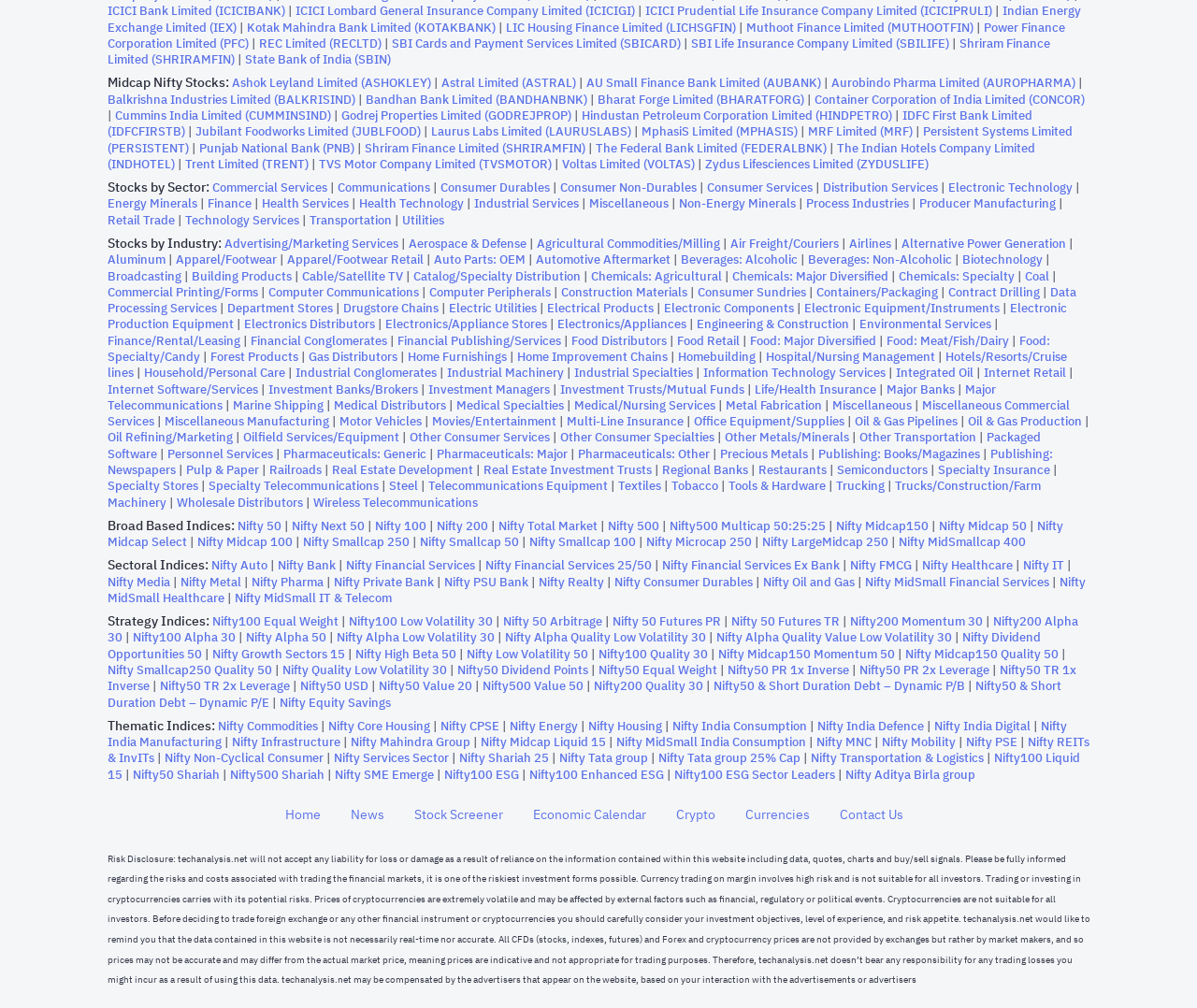Please find and report the bounding box coordinates of the element to click in order to perform the following action: "Explore Commercial Services". The coordinates should be expressed as four float numbers between 0 and 1, in the format [left, top, right, bottom].

[0.177, 0.178, 0.273, 0.193]